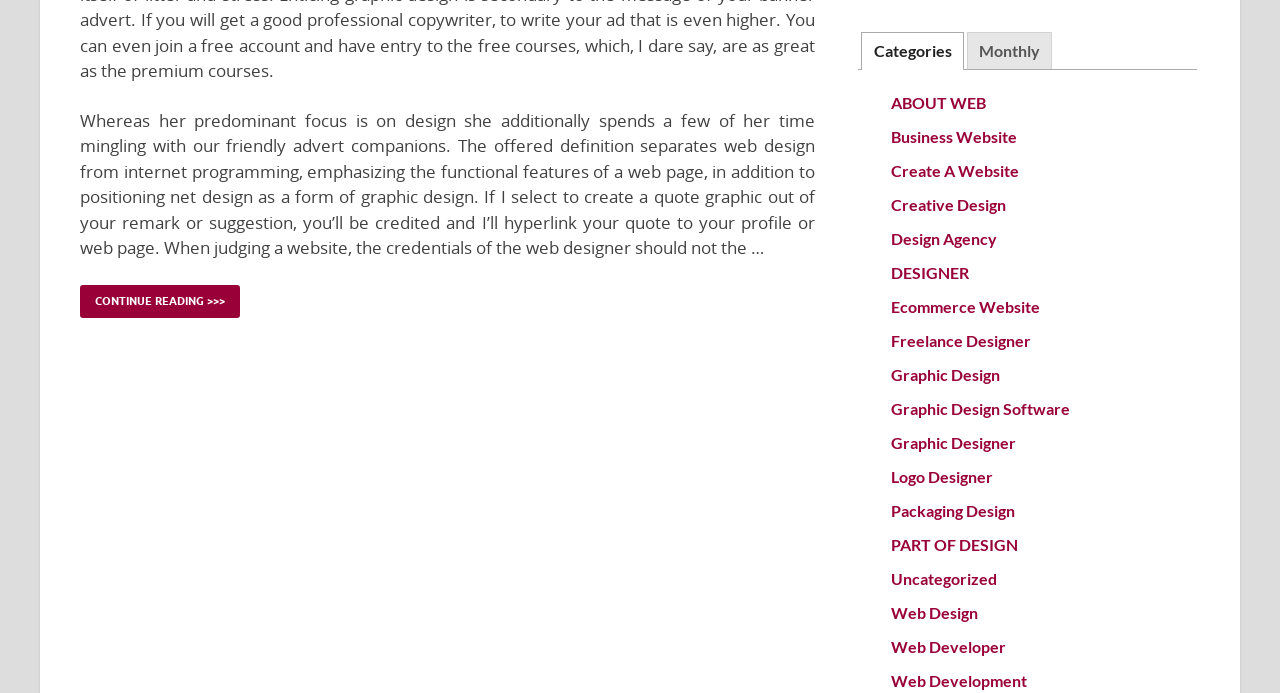Please provide a one-word or phrase answer to the question: 
What is the text of the first link in the tablist?

Categories